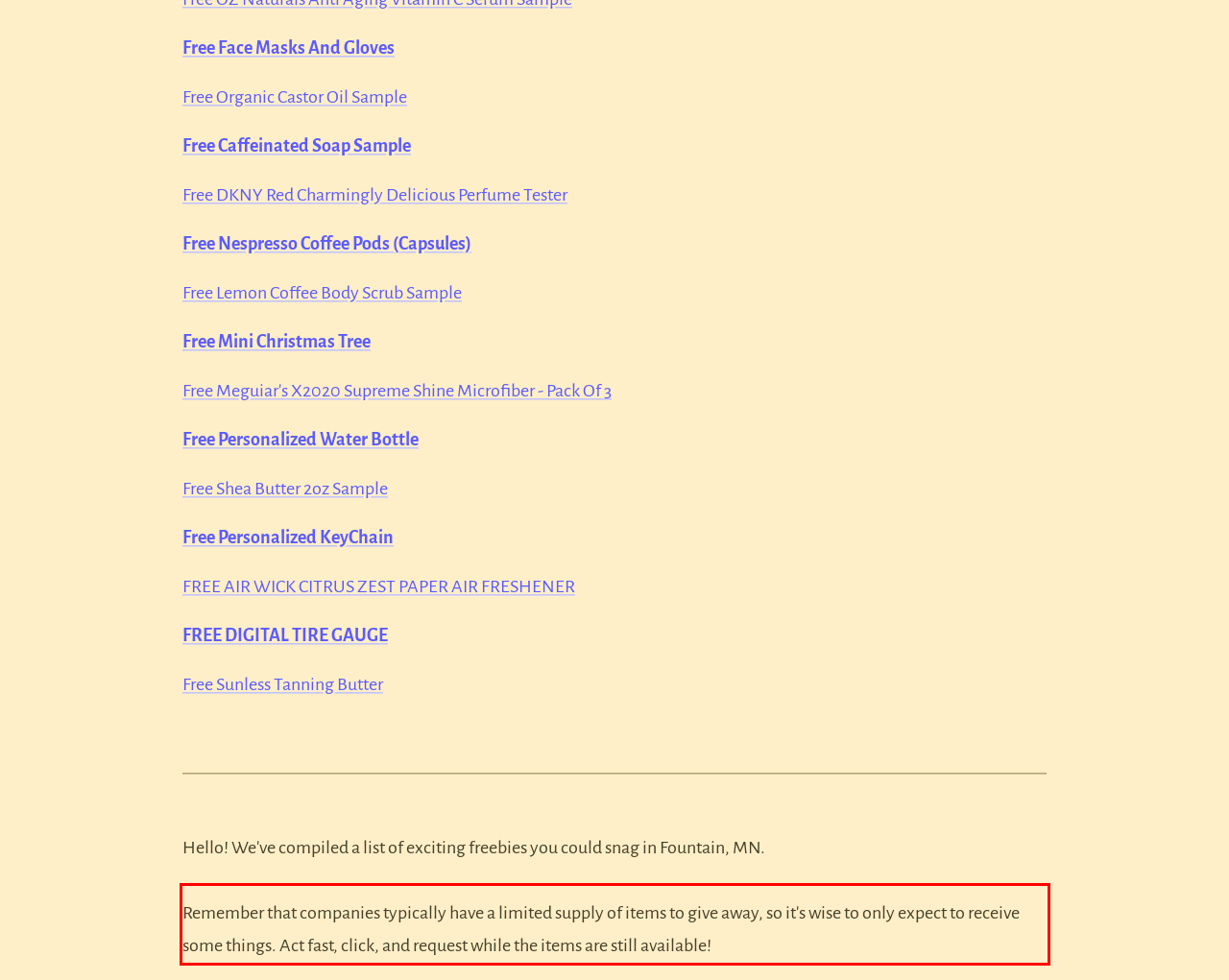Please take the screenshot of the webpage, find the red bounding box, and generate the text content that is within this red bounding box.

Remember that companies typically have a limited supply of items to give away, so it's wise to only expect to receive some things. Act fast, click, and request while the items are still available!